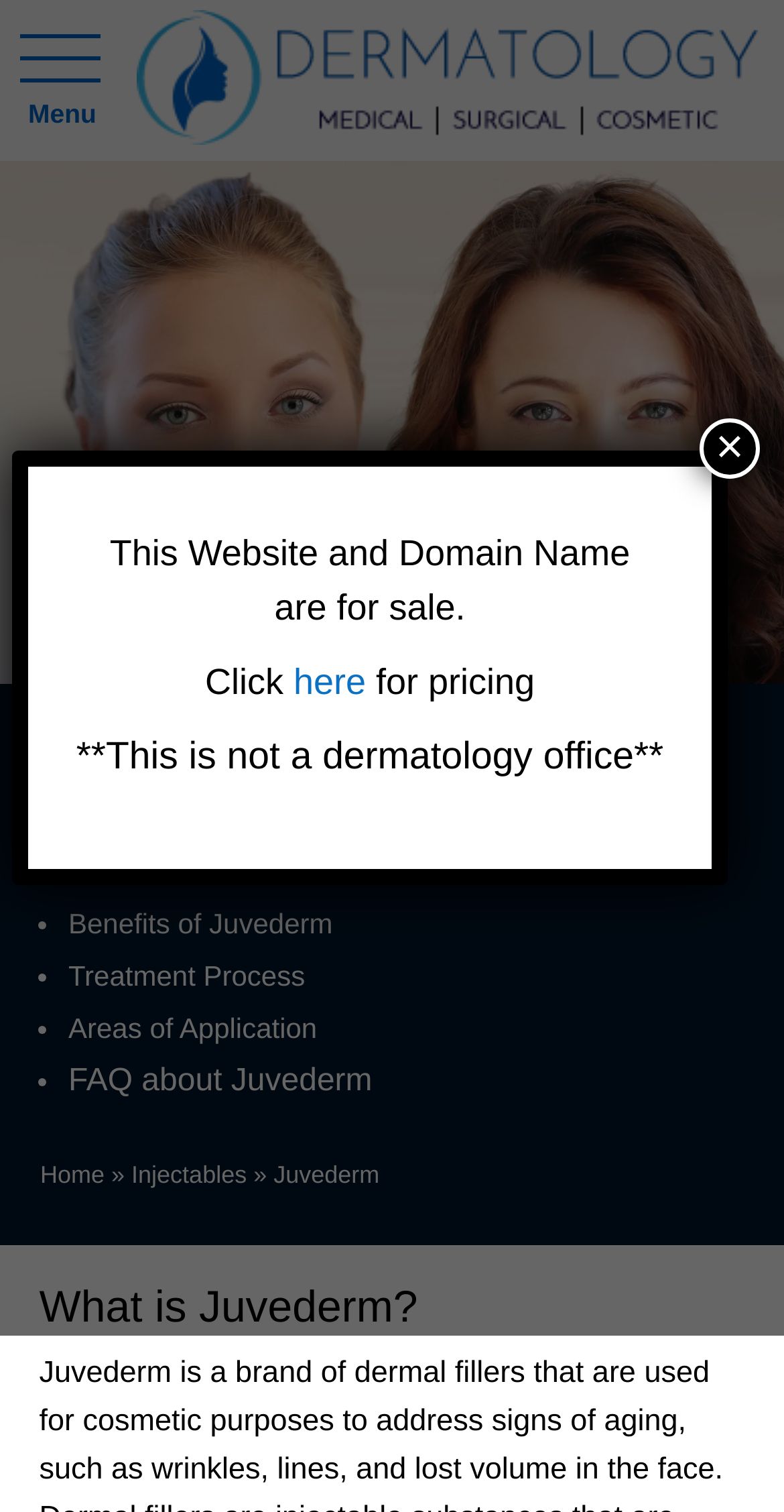What is the profession of the office mentioned on this webpage?
Refer to the screenshot and deliver a thorough answer to the question presented.

The webpage mentions 'our dermatology office in Winston-Salem' and 'dermatologist treating Juvederm', which indicates that the office mentioned is a dermatology office, and the profession of the office is a dermatologist.